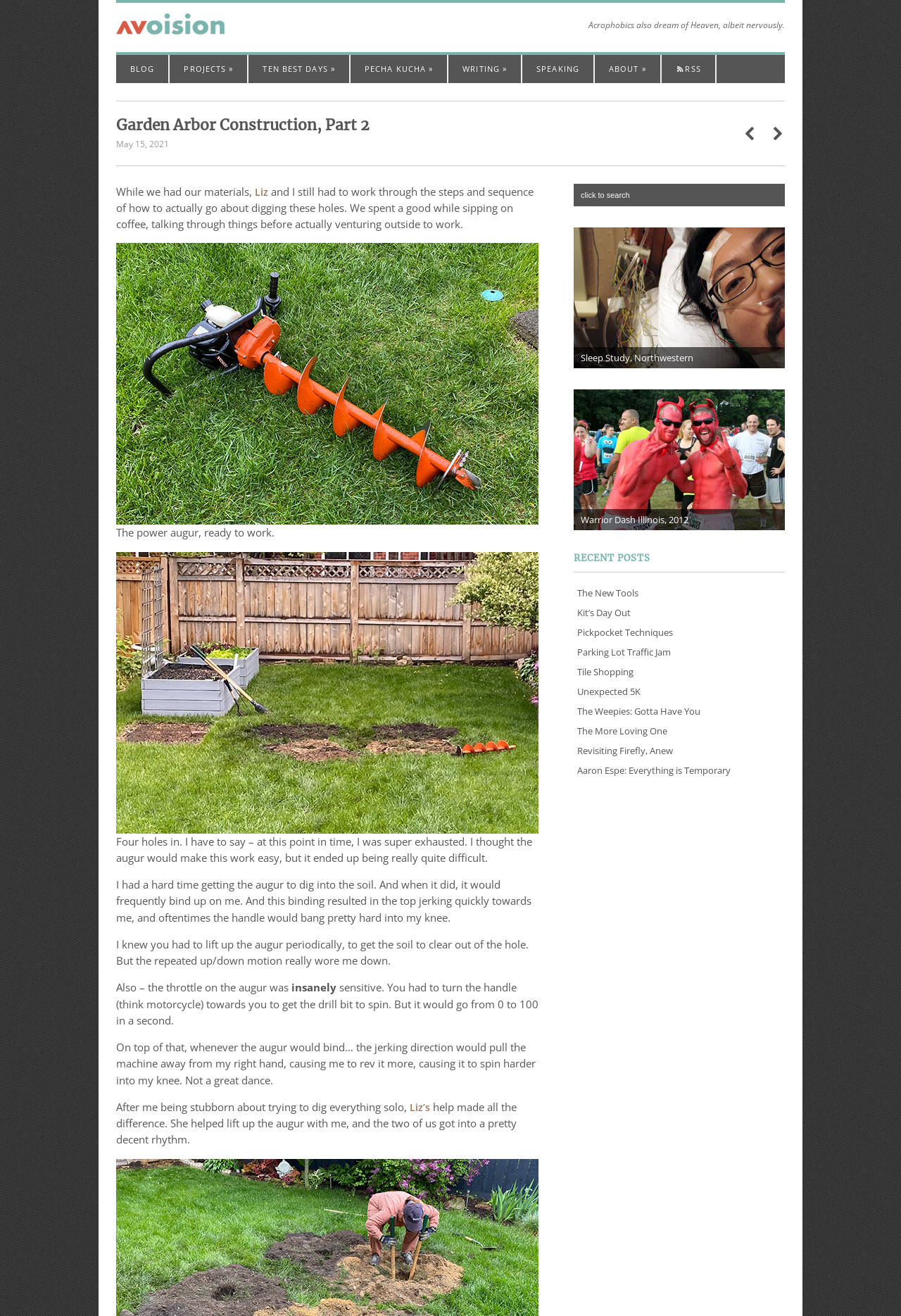Find the UI element described as: "Kit’s Day Out" and predict its bounding box coordinates. Ensure the coordinates are four float numbers between 0 and 1, [left, top, right, bottom].

[0.637, 0.458, 0.871, 0.473]